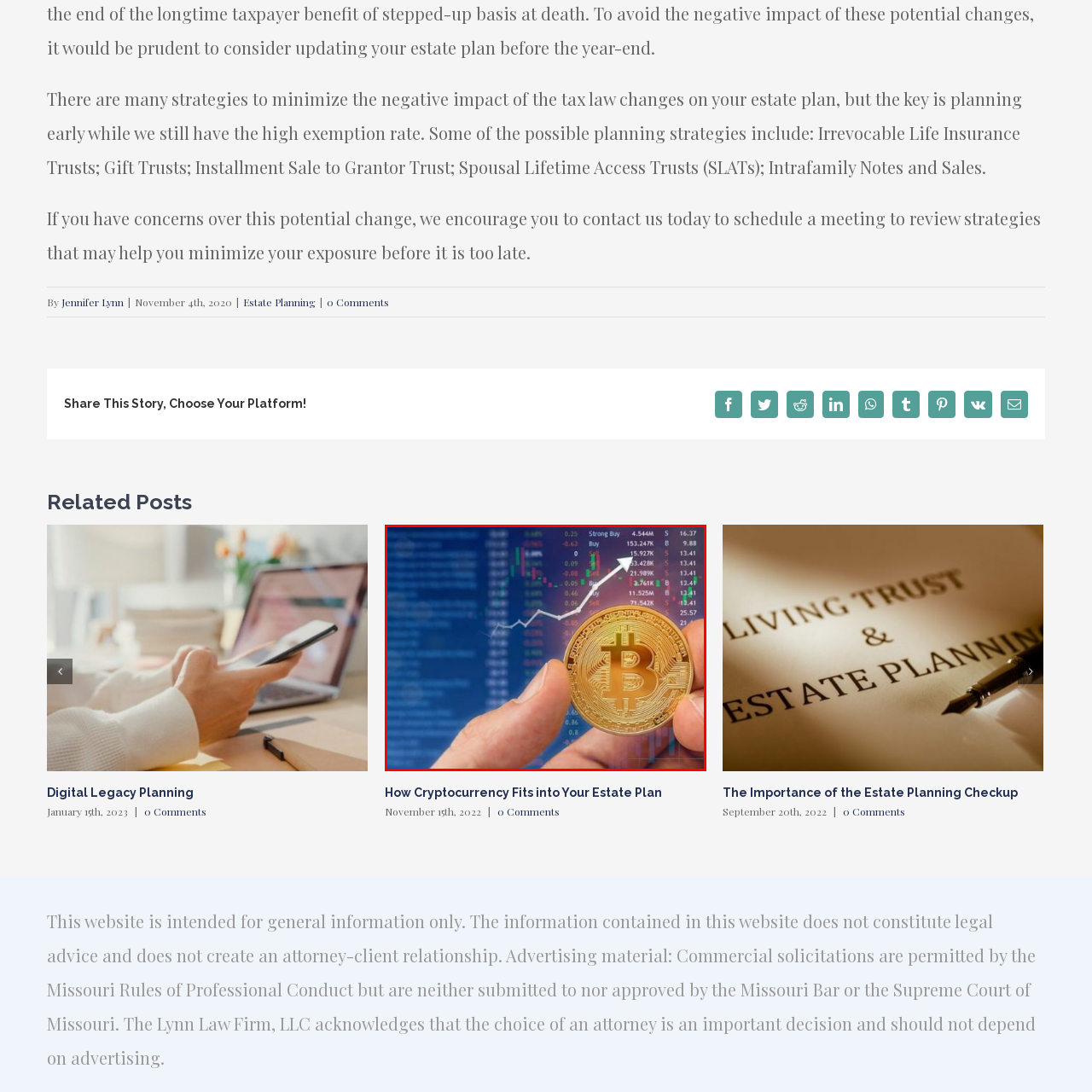What is visible behind the Bitcoin?
Refer to the image highlighted by the red box and give a one-word or short-phrase answer reflecting what you see.

Financial data visualizations